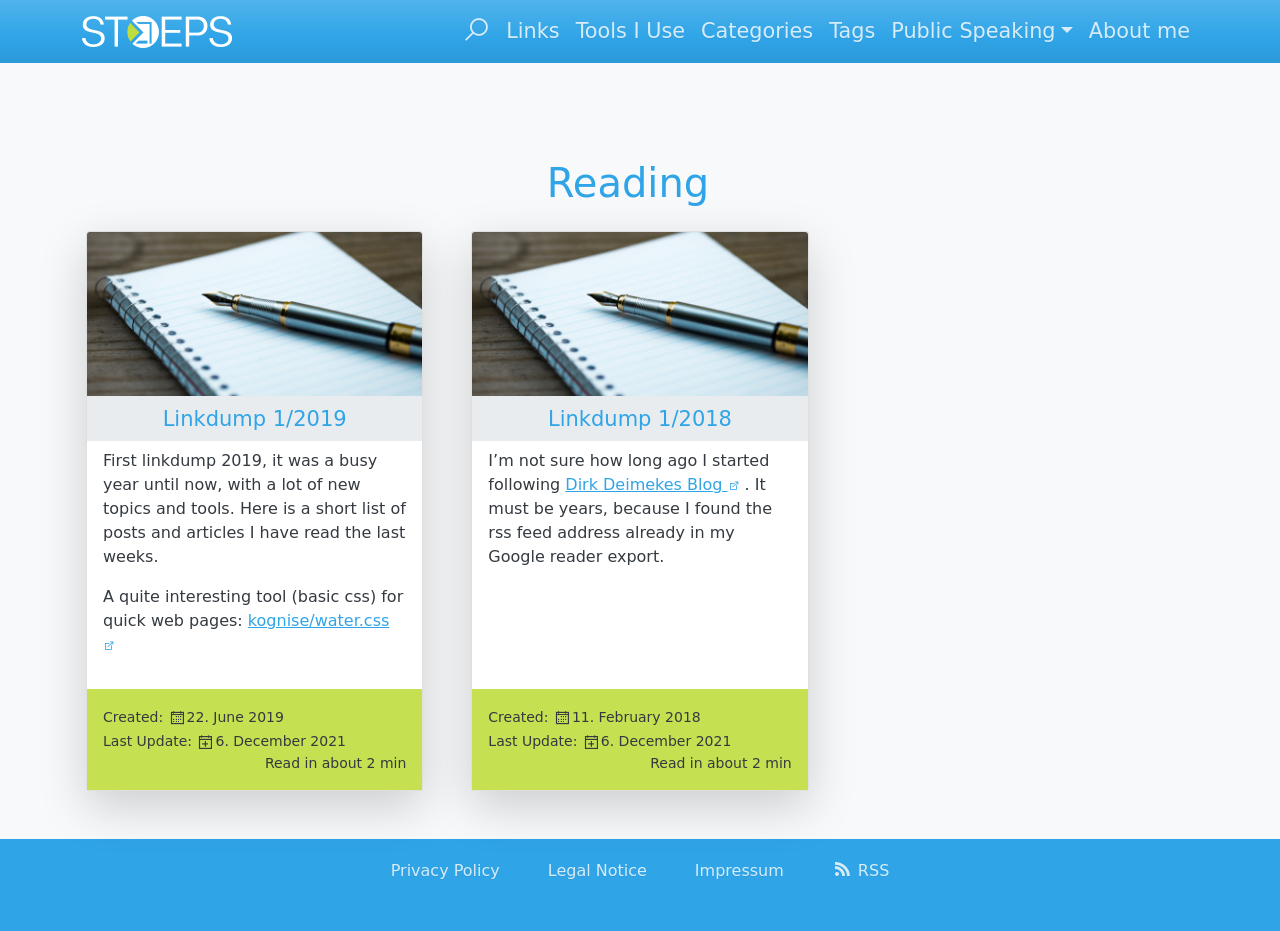How many linkdump articles are on this page?
Give a detailed explanation using the information visible in the image.

I counted the number of linkdump articles on this page by looking at the headings 'Linkdump 1/2019' and 'Linkdump 1/2018'. There are two linkdump articles on this page.